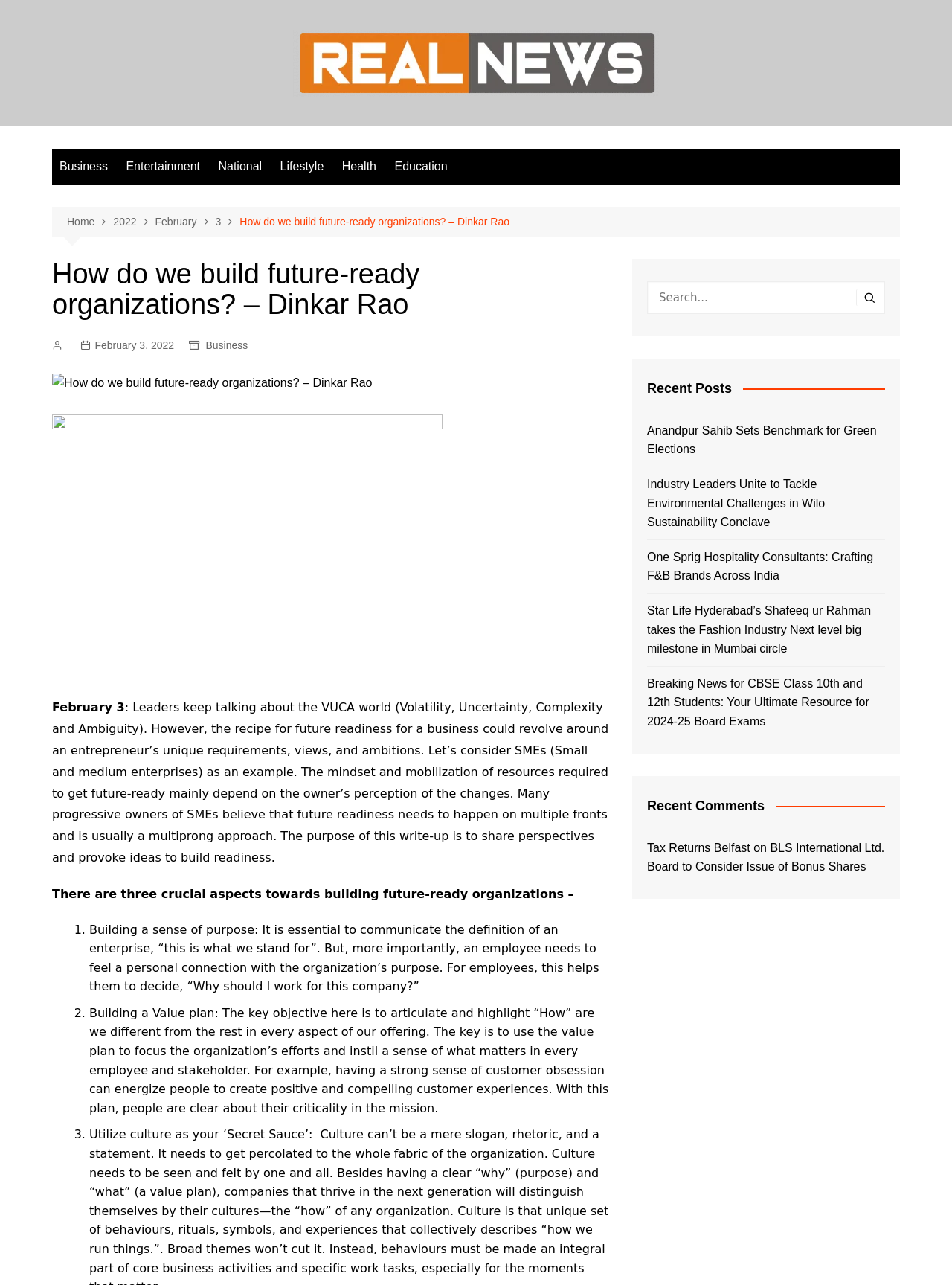Locate and provide the bounding box coordinates for the HTML element that matches this description: "alt="Real News"".

[0.308, 0.023, 0.692, 0.075]